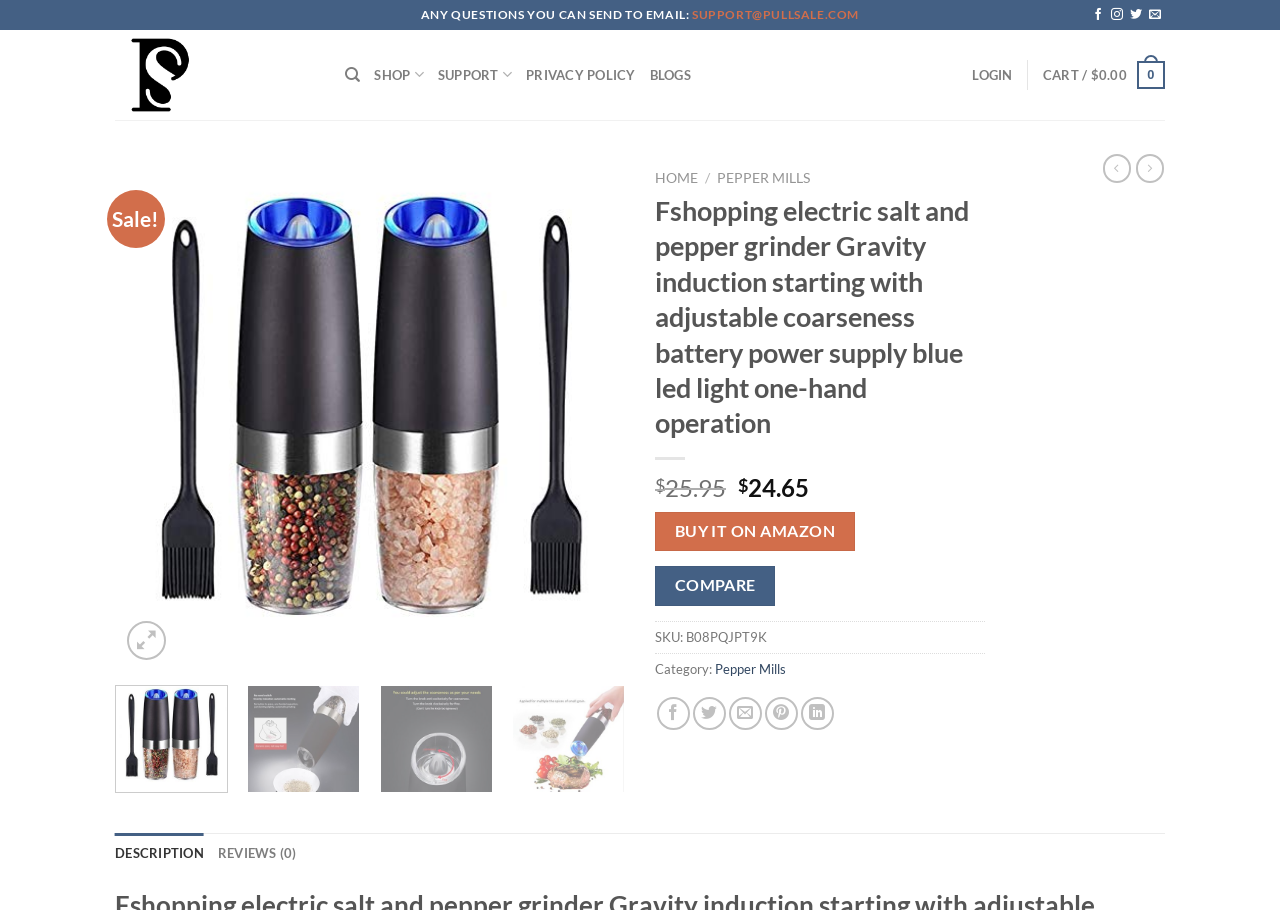Answer the question with a brief word or phrase:
What is the price of the product?

$24.65